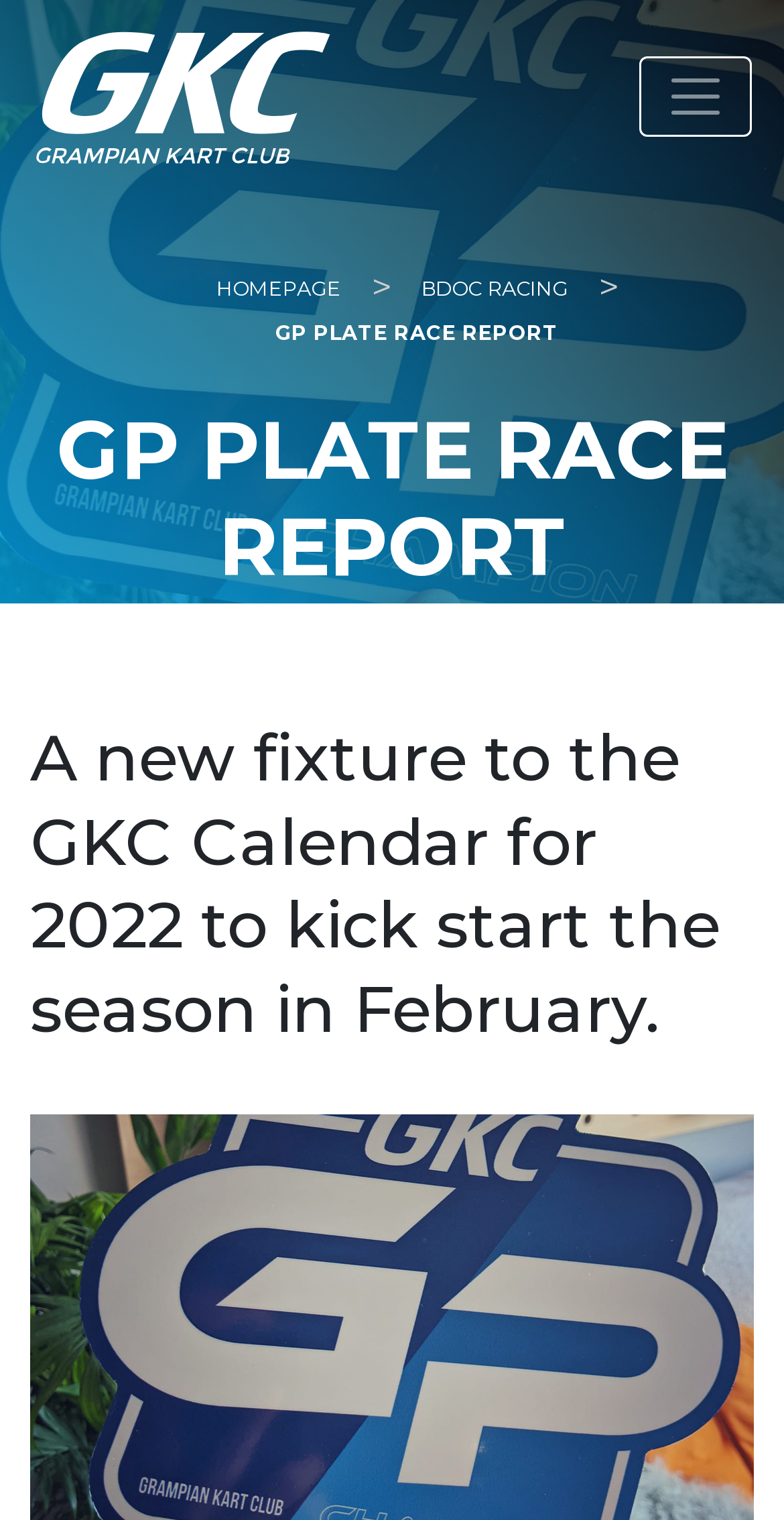Calculate the bounding box coordinates for the UI element based on the following description: "aria-label="Toggle navigation"". Ensure the coordinates are four float numbers between 0 and 1, i.e., [left, top, right, bottom].

[0.815, 0.038, 0.959, 0.091]